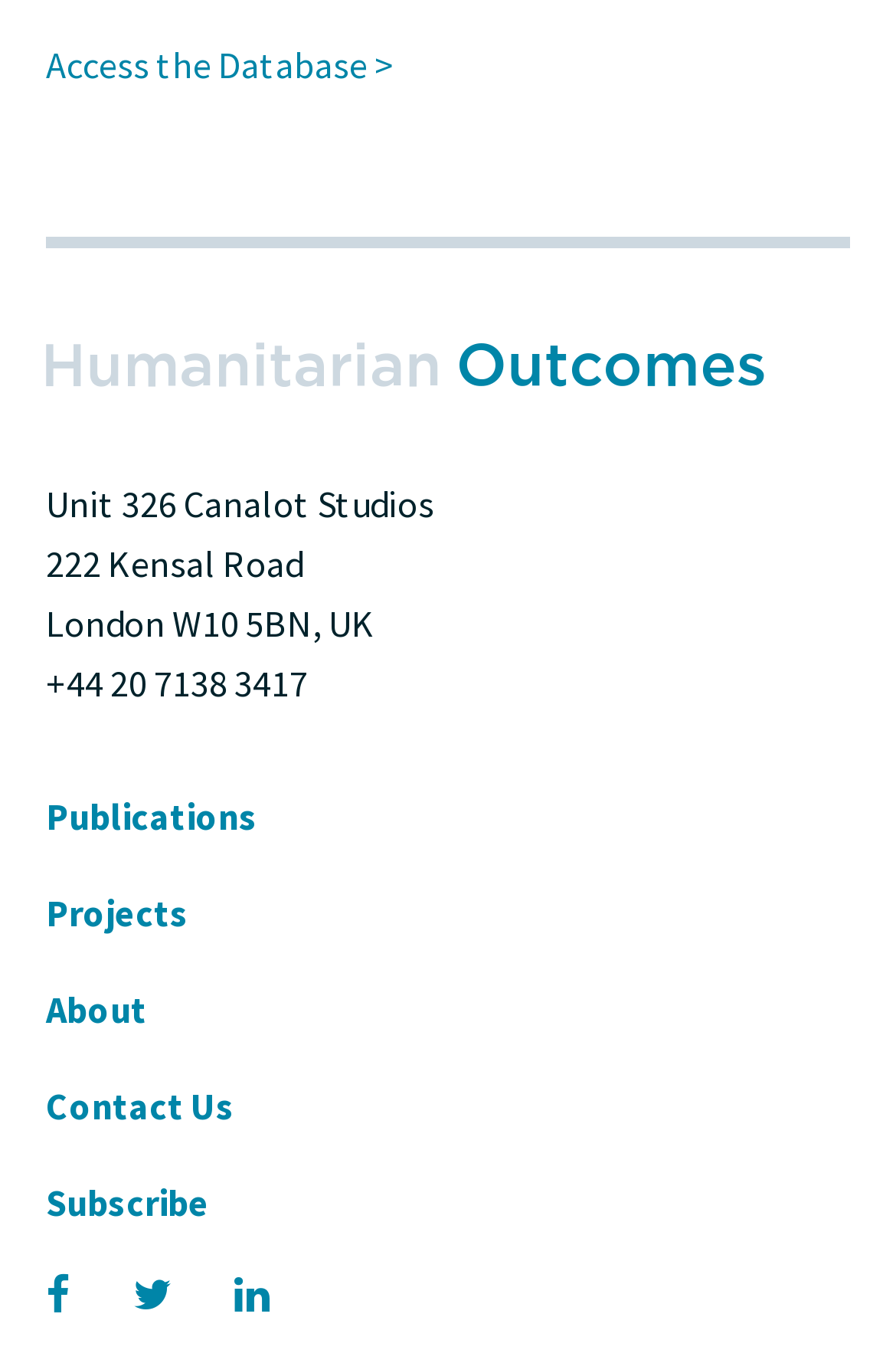For the following element description, predict the bounding box coordinates in the format (top-left x, top-left y, bottom-right x, bottom-right y). All values should be floating point numbers between 0 and 1. Description: Contact Us

[0.051, 0.79, 0.949, 0.834]